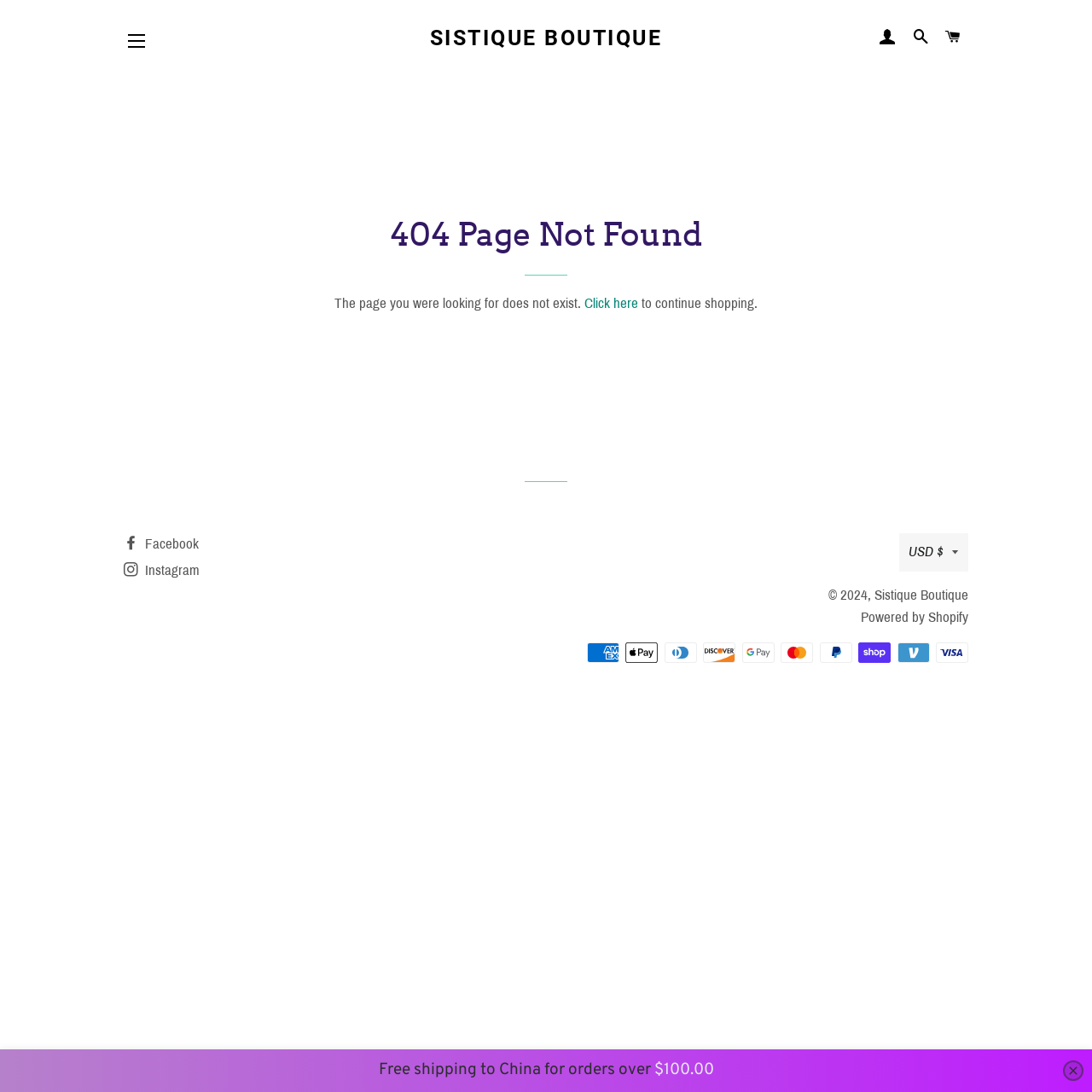What is the condition for free shipping to China?
Based on the image, provide your answer in one word or phrase.

Orders over $100.00